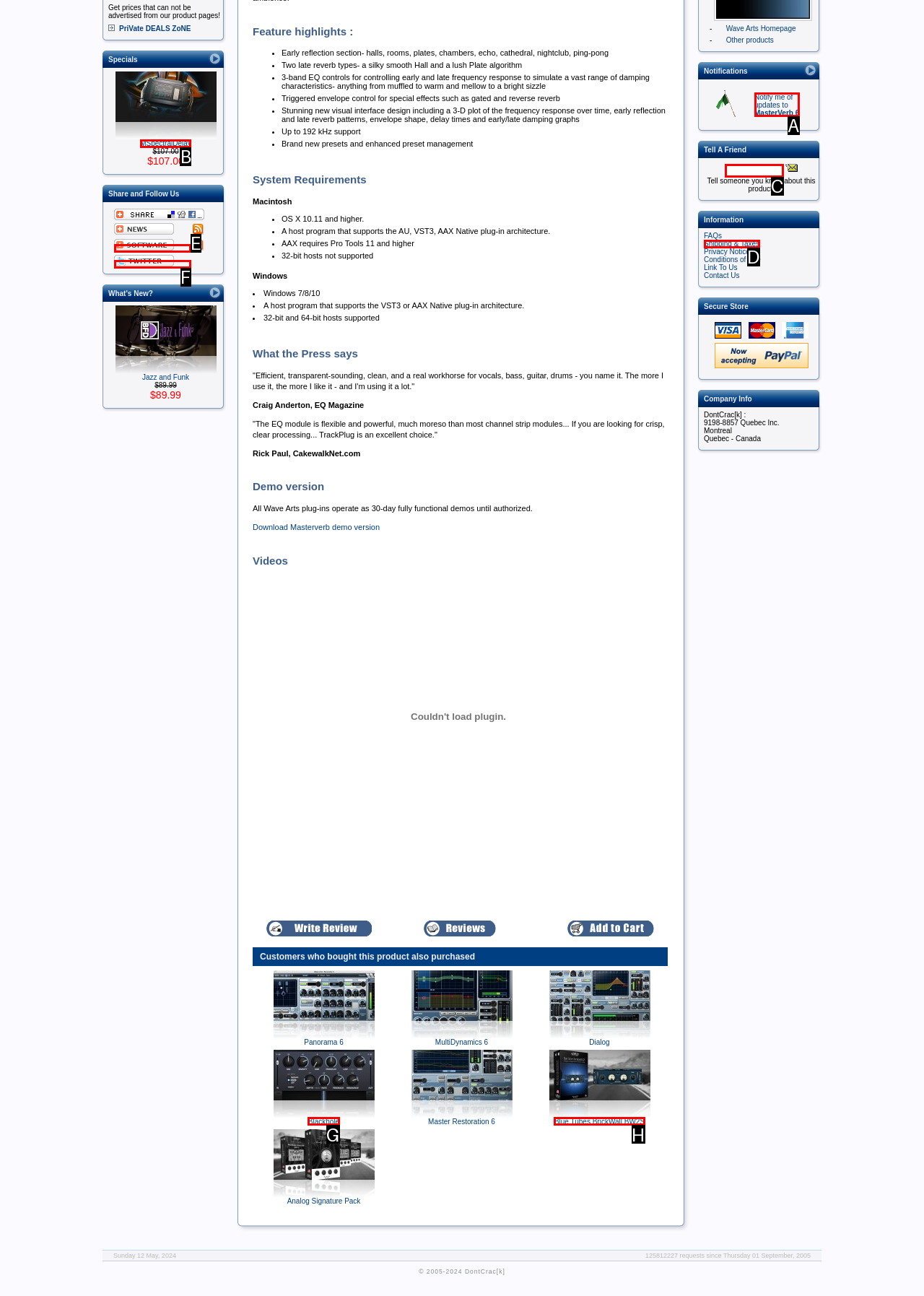Choose the UI element that best aligns with the description: Blackhole
Respond with the letter of the chosen option directly.

G